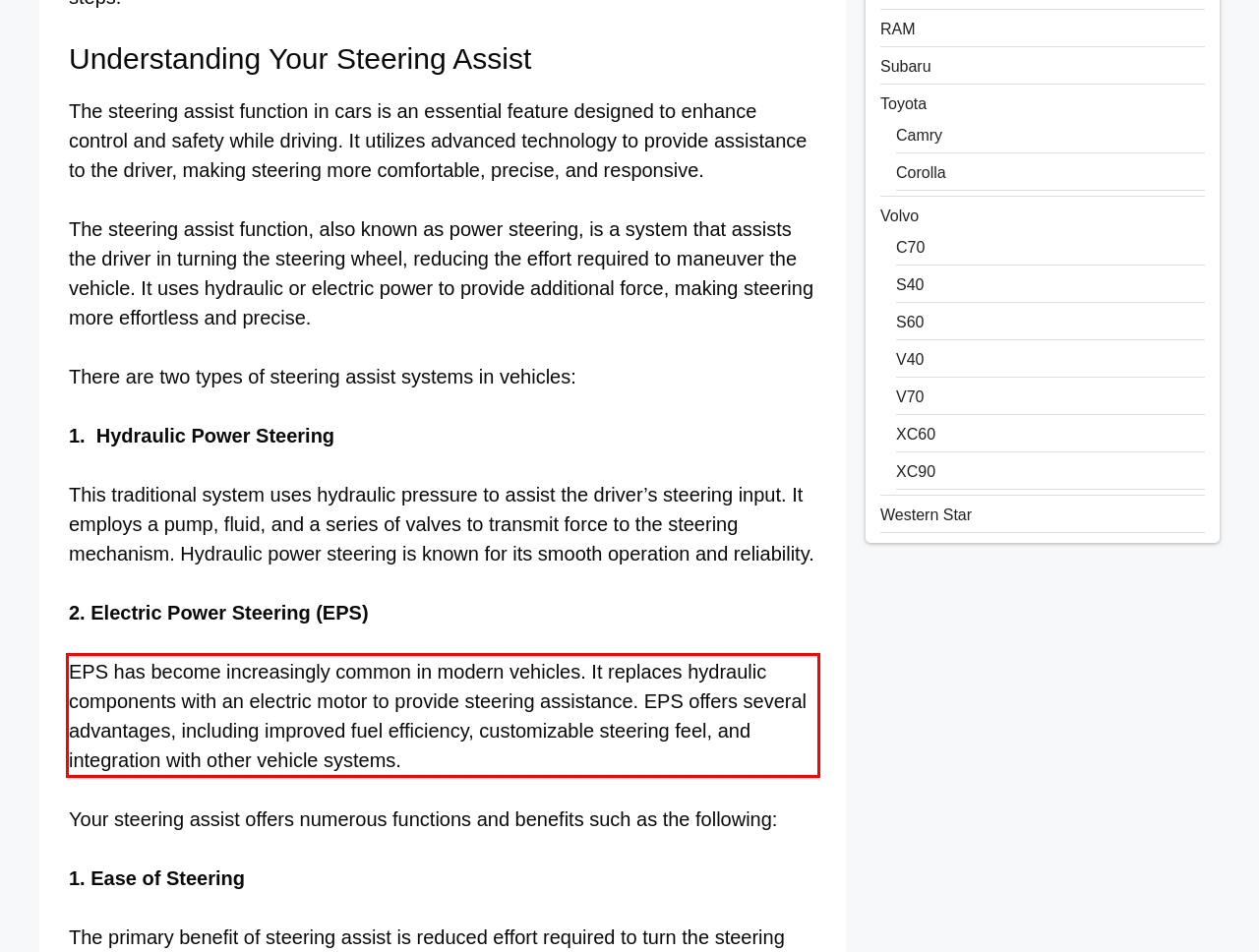You are presented with a screenshot containing a red rectangle. Extract the text found inside this red bounding box.

EPS has become increasingly common in modern vehicles. It replaces hydraulic components with an electric motor to provide steering assistance. EPS offers several advantages, including improved fuel efficiency, customizable steering feel, and integration with other vehicle systems.